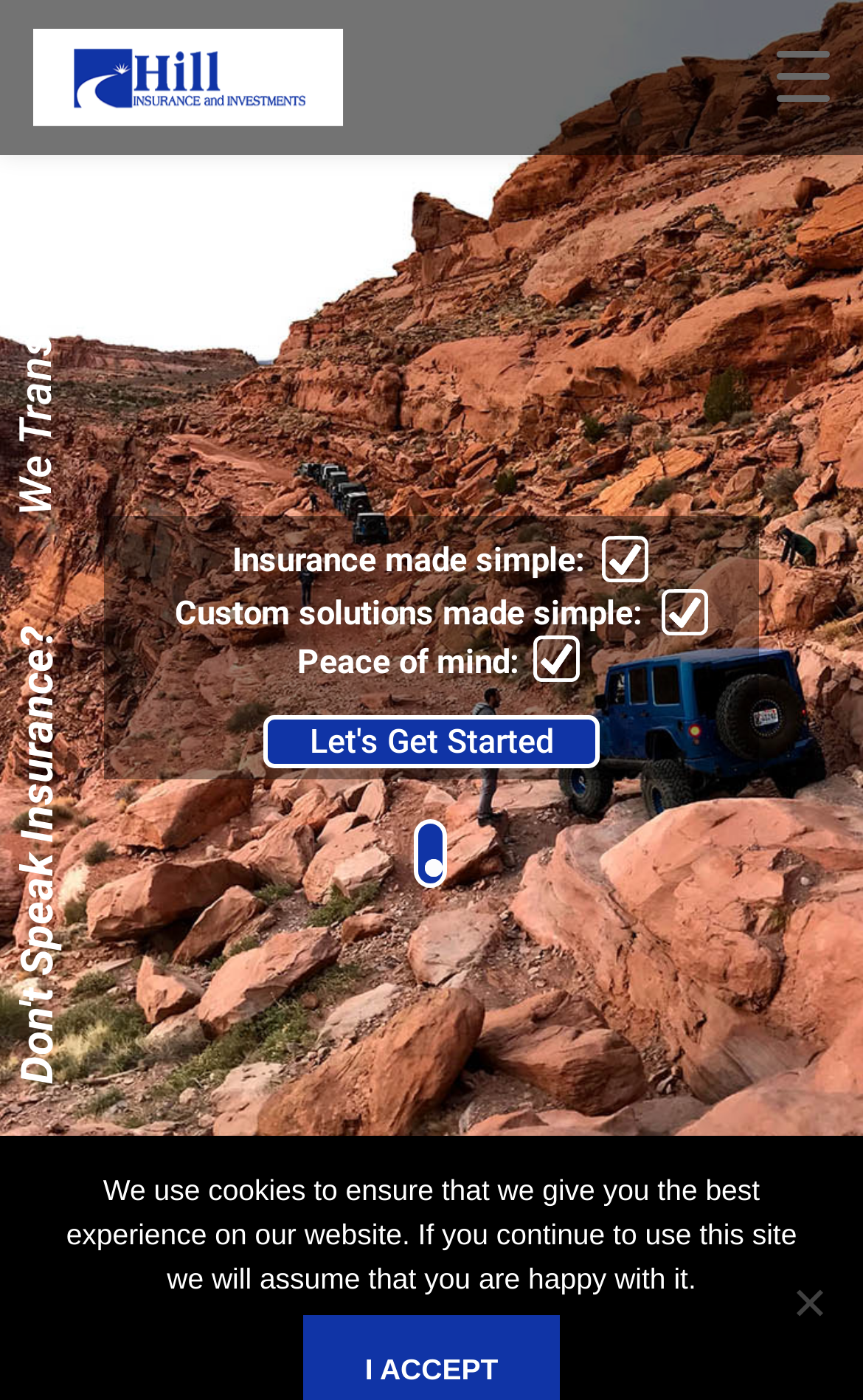What language translation service is offered by the website?
Please provide a comprehensive answer based on the information in the image.

The text 'We Translate!' is displayed on the webpage, indicating that the website offers language translation services, likely to cater to users who may not speak the dominant language of the website.